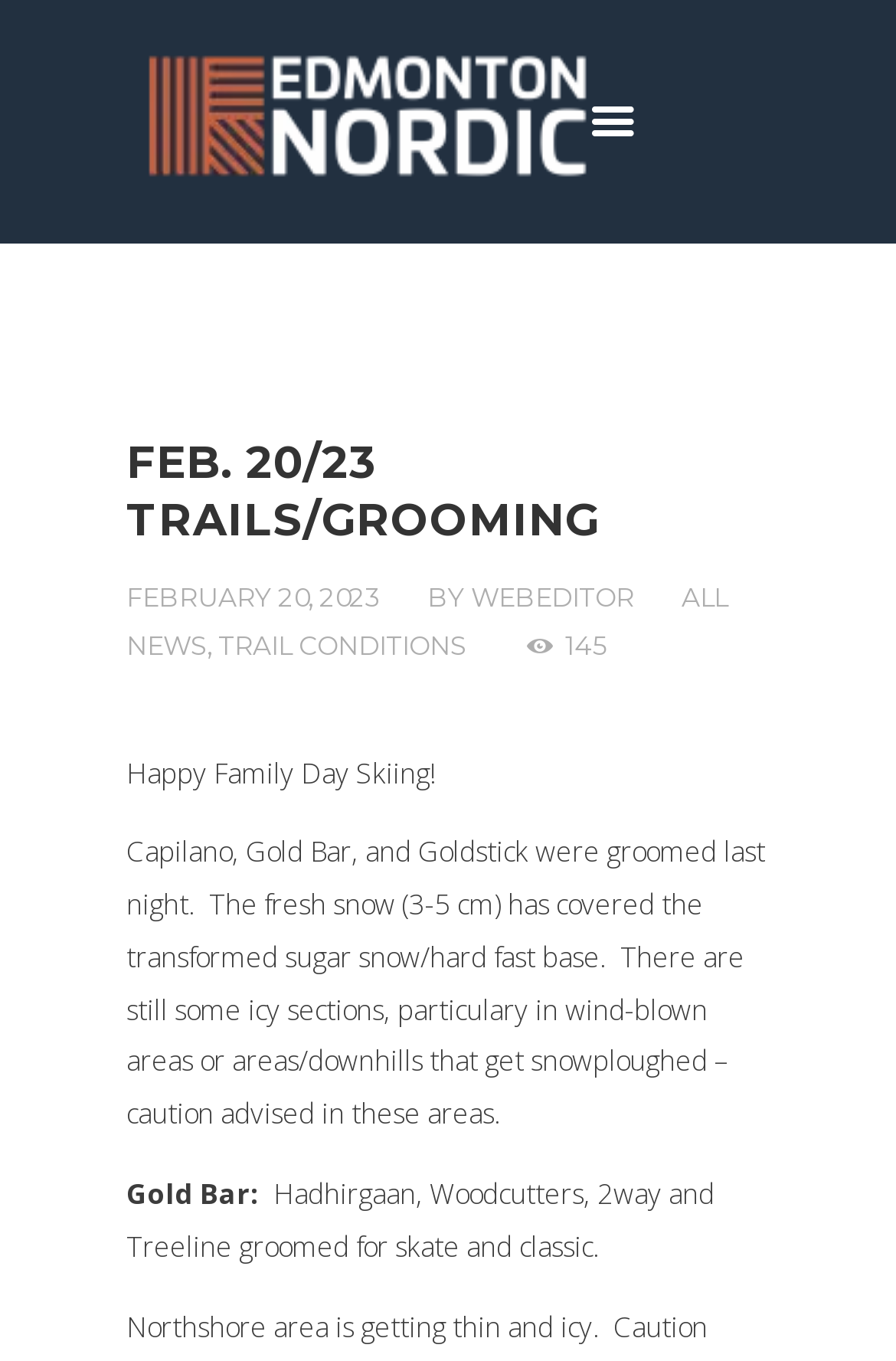Provide an in-depth caption for the contents of the webpage.

The webpage appears to be a news article or blog post from the Edmonton Nordic Ski Club, specifically focusing on trail and grooming conditions. 

At the top, there is a heading that reads "FEB. 20/23 TRAILS/GROOMING" which is also a clickable link. Below this heading, there is a link to "FEBRUARY 20, 2023" and another link to "WEBEDITOR" with the text "BY" in between. 

To the right of these links, there are two more links: "ALL NEWS" and "TRAIL CONDITIONS", separated by a comma. 

Further down, there is a section that displays the number of views, "Views - 145". 

The main content of the webpage starts with a greeting, "Happy Family Day Skiing!", followed by a paragraph describing the current trail conditions. The text explains that Capilano, Gold Bar, and Goldstick were groomed the previous night, and there is fresh snow covering the transformed sugar snow/hard fast base, but with some icy sections in certain areas. 

Below this paragraph, there is a subheading "Gold Bar:" followed by a description of the trails that were groomed for skate and classic skiing, including Hadhirgaan, Woodcutters, 2way, and Treeline.